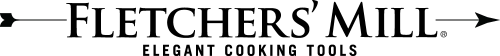What is the aesthetic of the logo?
Please respond to the question with a detailed and informative answer.

The logo's design combines simplicity and sophistication, reflecting the brand's commitment to quality kitchenware, which is evident in the bold, stylized font and finer typeface used for the brand name and tagline, respectively.